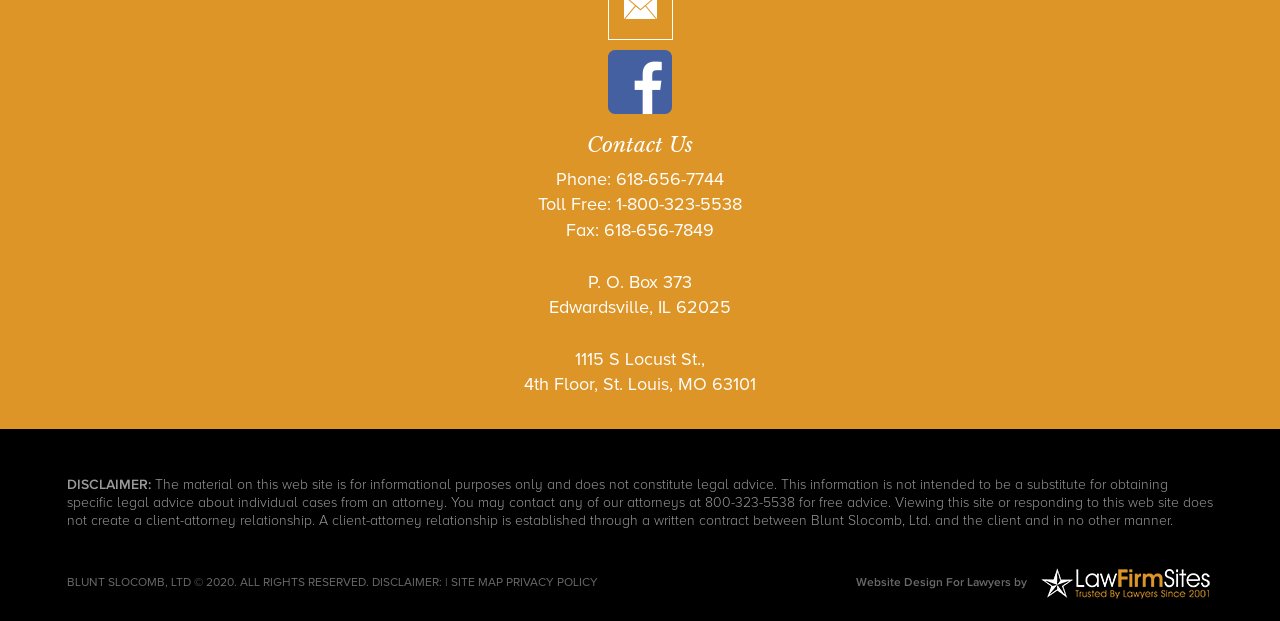What is the fax number?
From the screenshot, provide a brief answer in one word or phrase.

618-656-7849